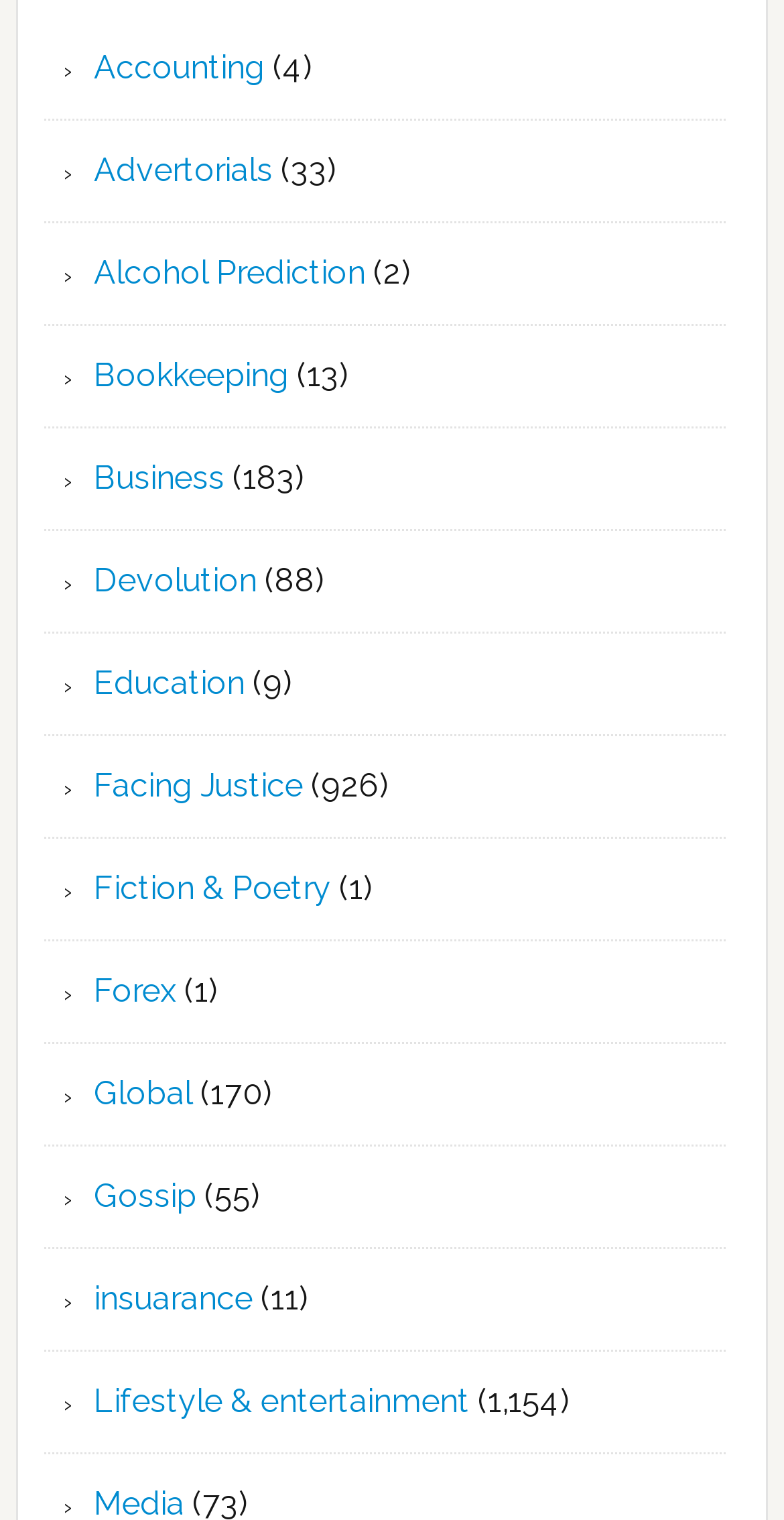Given the element description "Alcohol Prediction" in the screenshot, predict the bounding box coordinates of that UI element.

[0.12, 0.167, 0.466, 0.192]